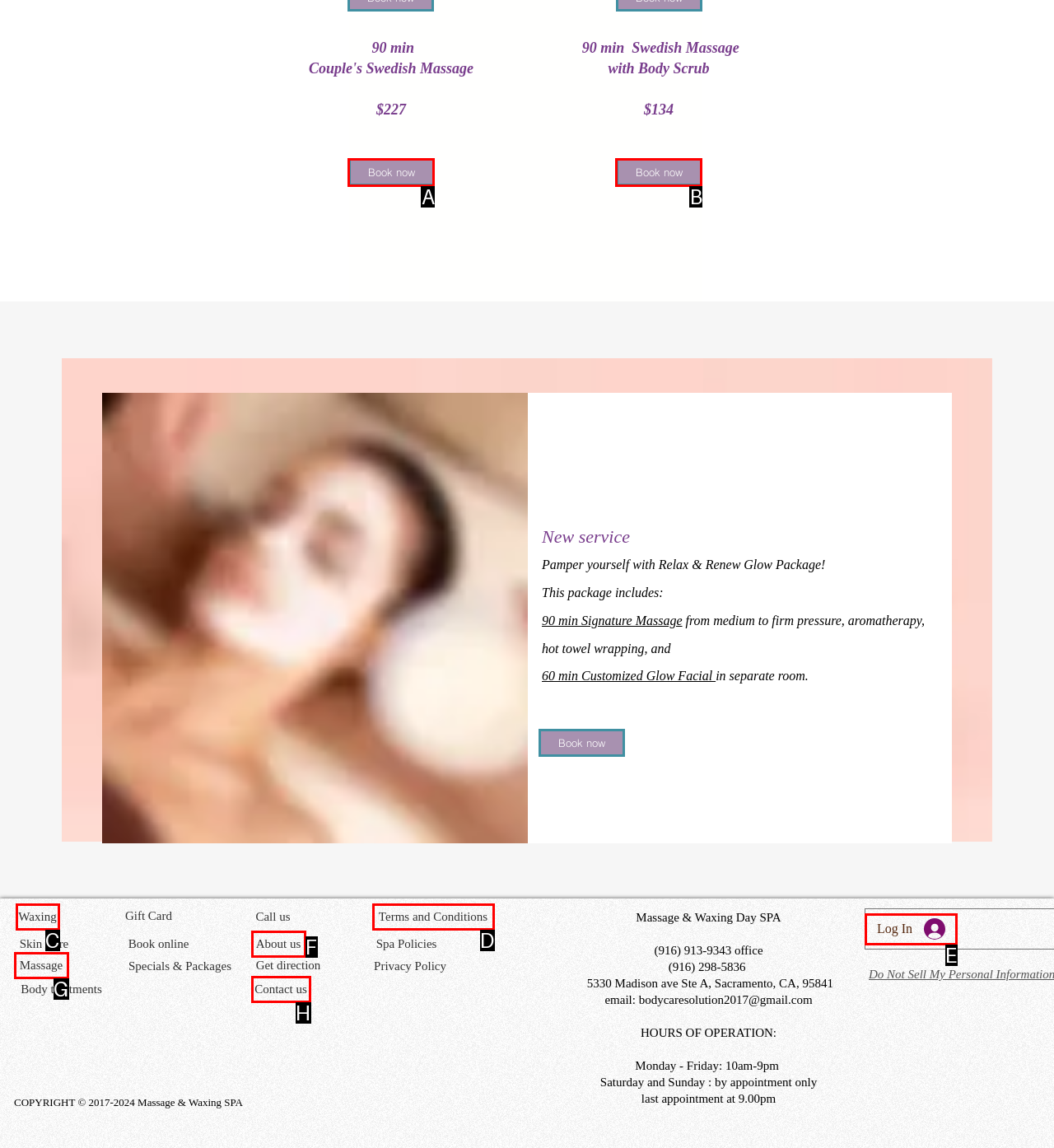To perform the task "Log in to the account", which UI element's letter should you select? Provide the letter directly.

E